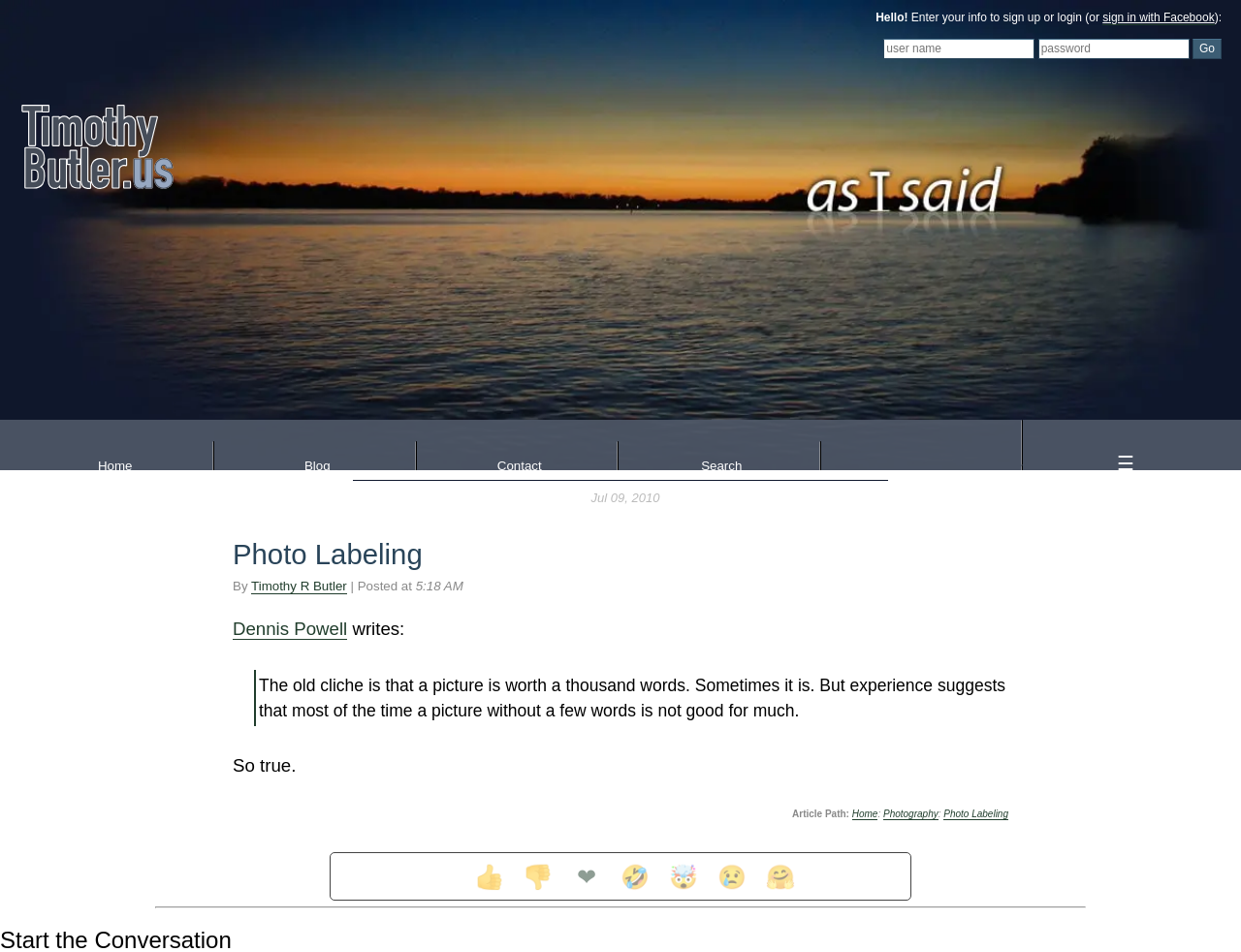What is the username input field labeled as?
Please respond to the question with as much detail as possible.

I found the username input field by looking at the textbox element with the label 'User Name:' which is located above the 'Go' button.